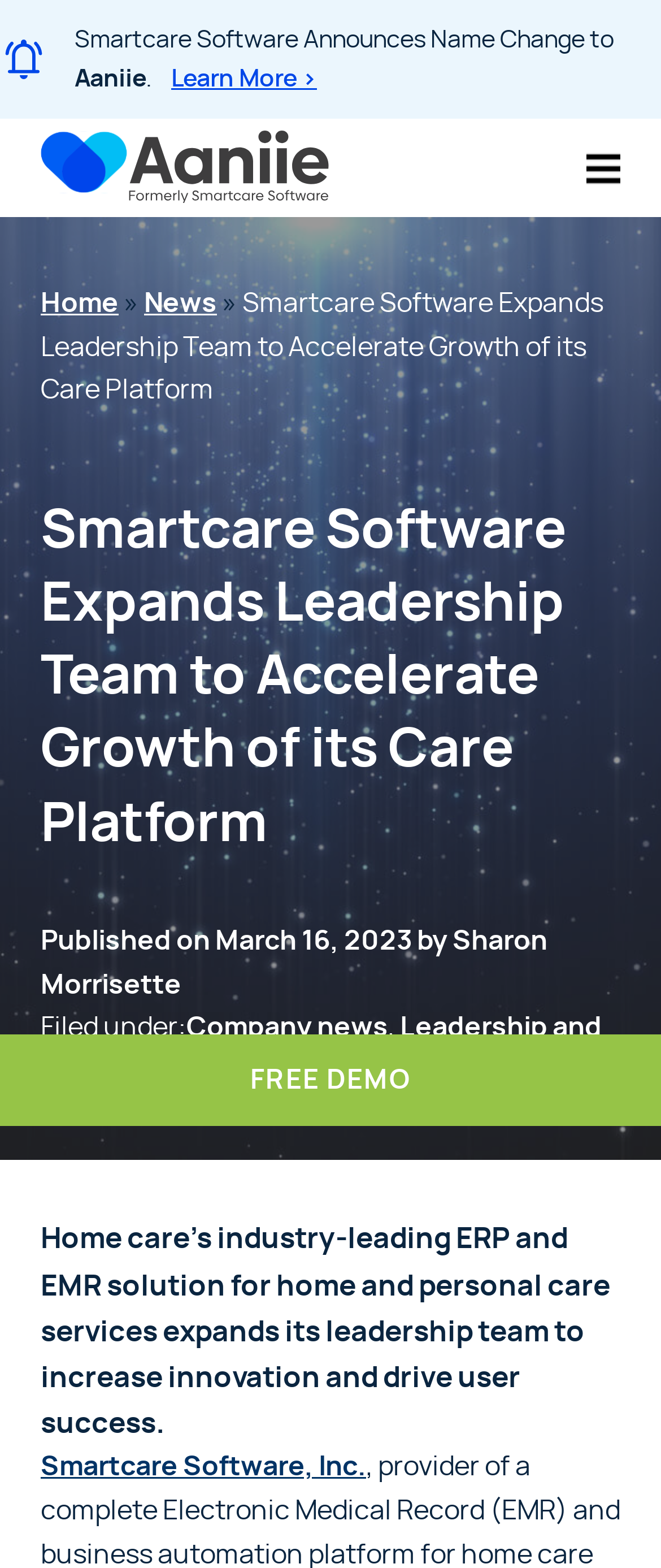What is the purpose of the 'FREE DEMO' button?
Please answer the question with a single word or phrase, referencing the image.

To request a demo